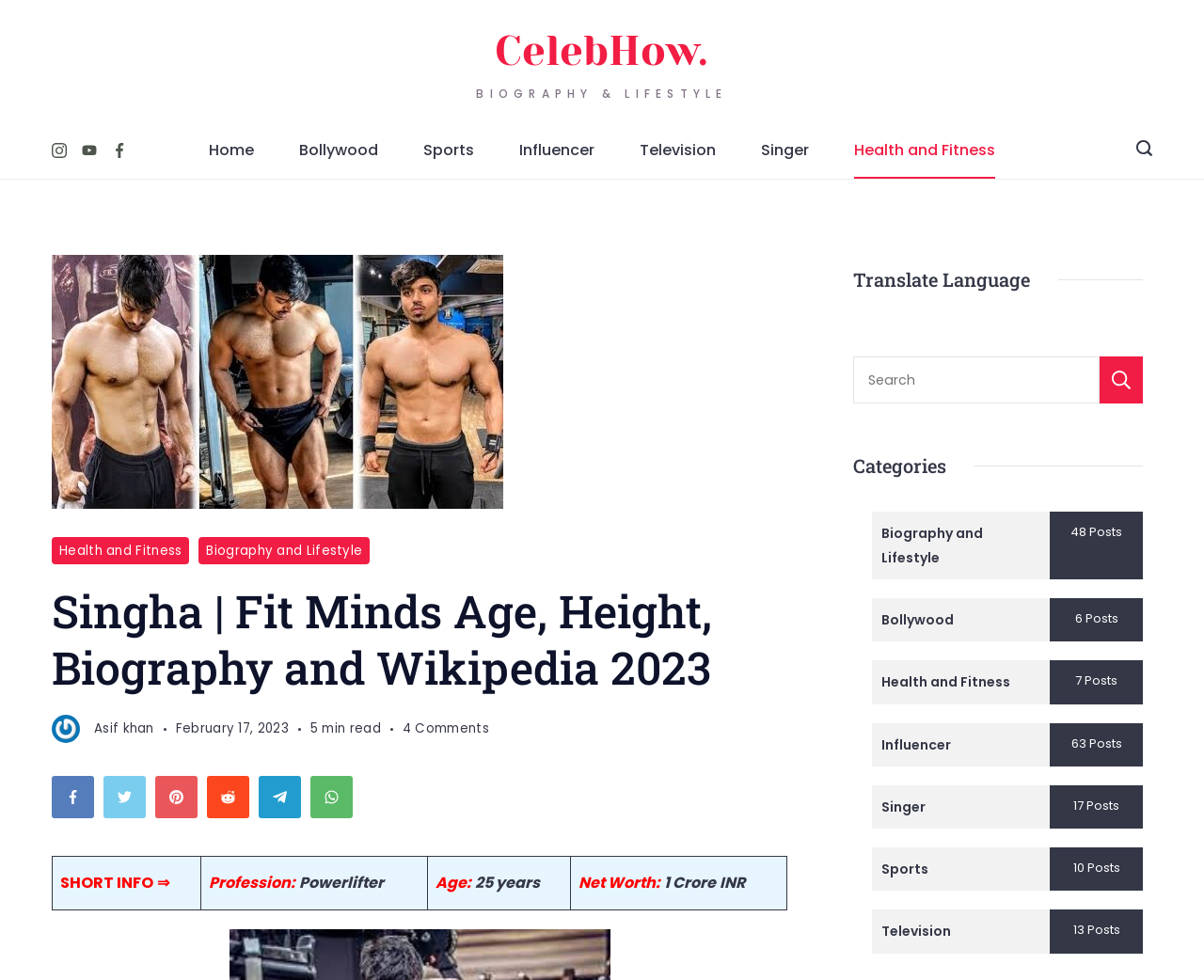Give the bounding box coordinates for the element described as: "Health and Fitness".

[0.043, 0.548, 0.157, 0.576]